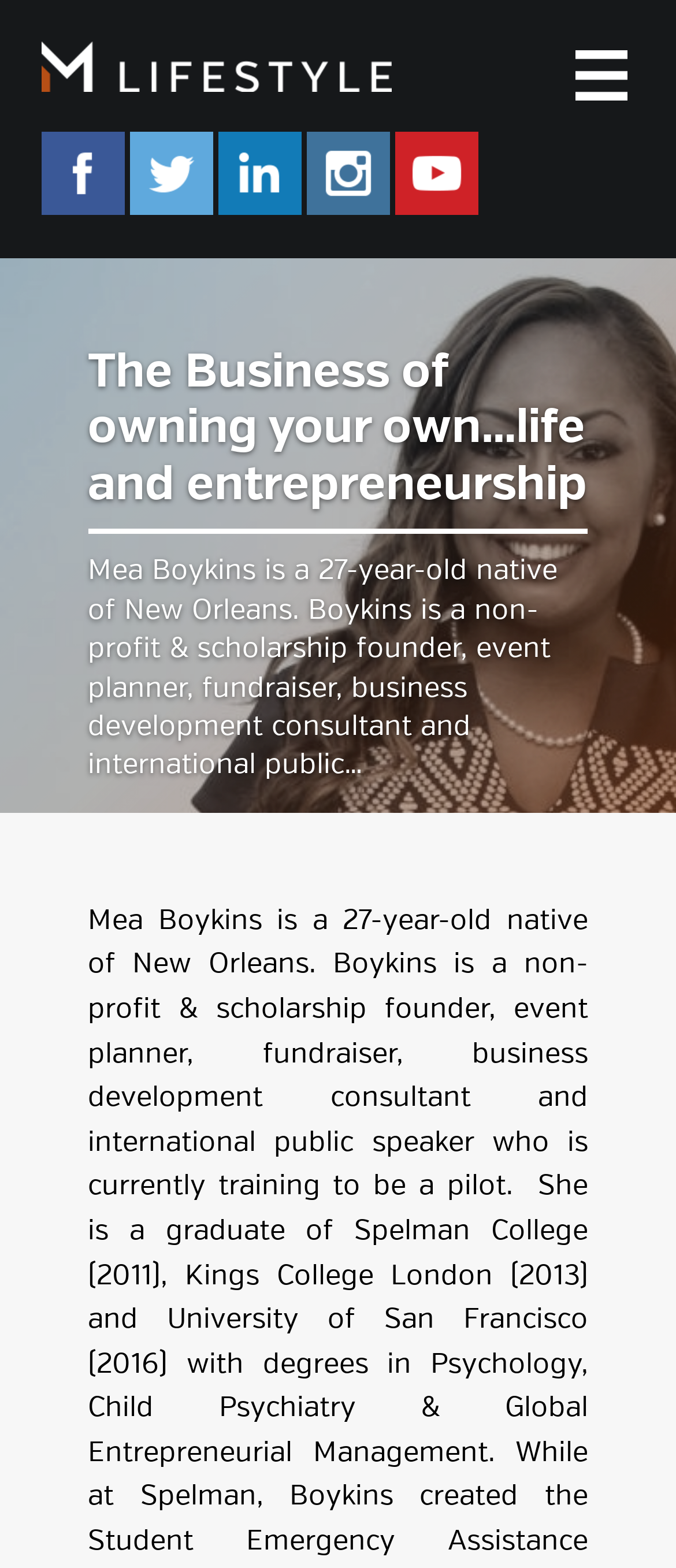How many social media links are available on the webpage?
Using the image, give a concise answer in the form of a single word or short phrase.

5